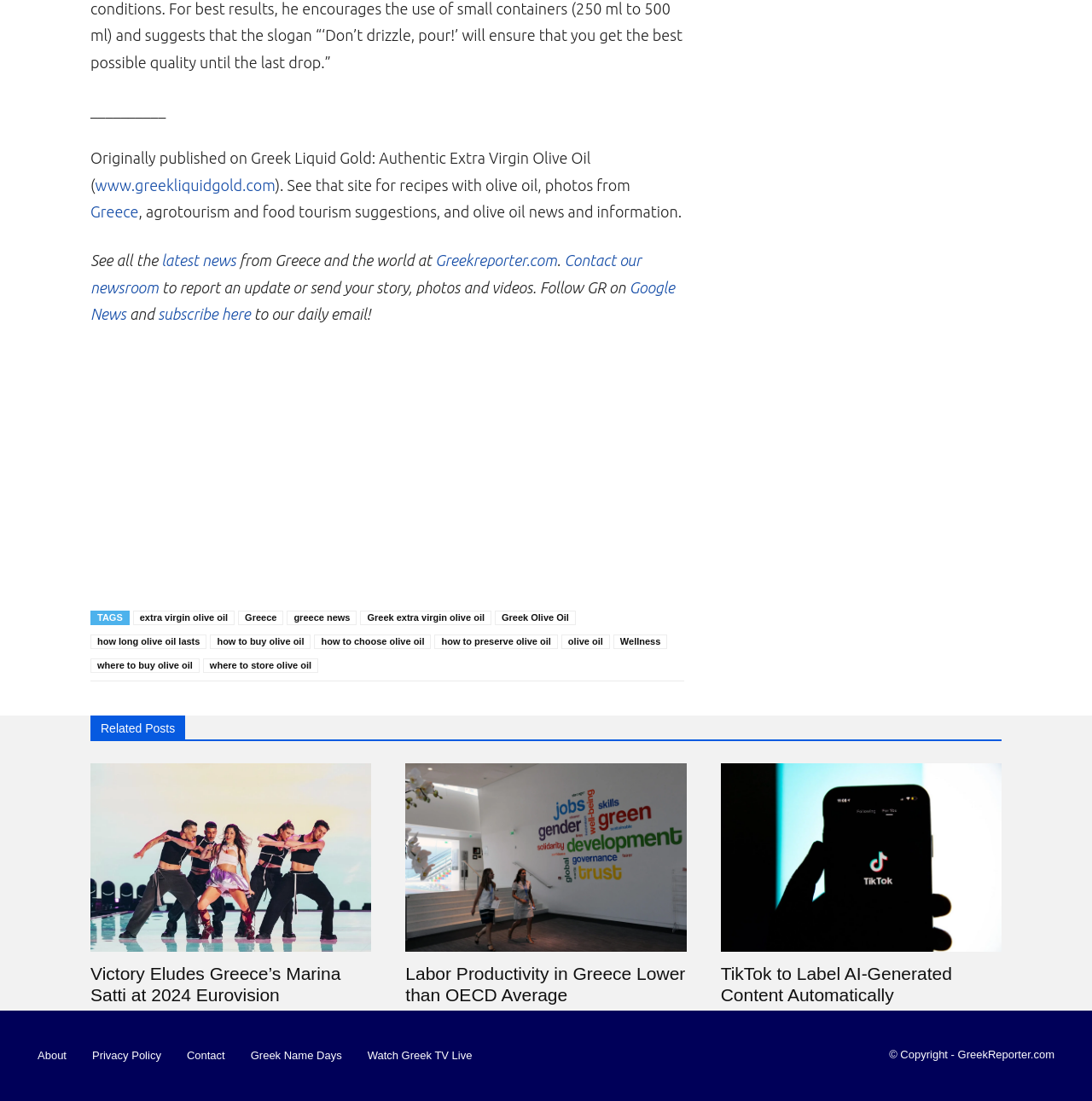Please pinpoint the bounding box coordinates for the region I should click to adhere to this instruction: "Read the latest news".

[0.148, 0.229, 0.216, 0.244]